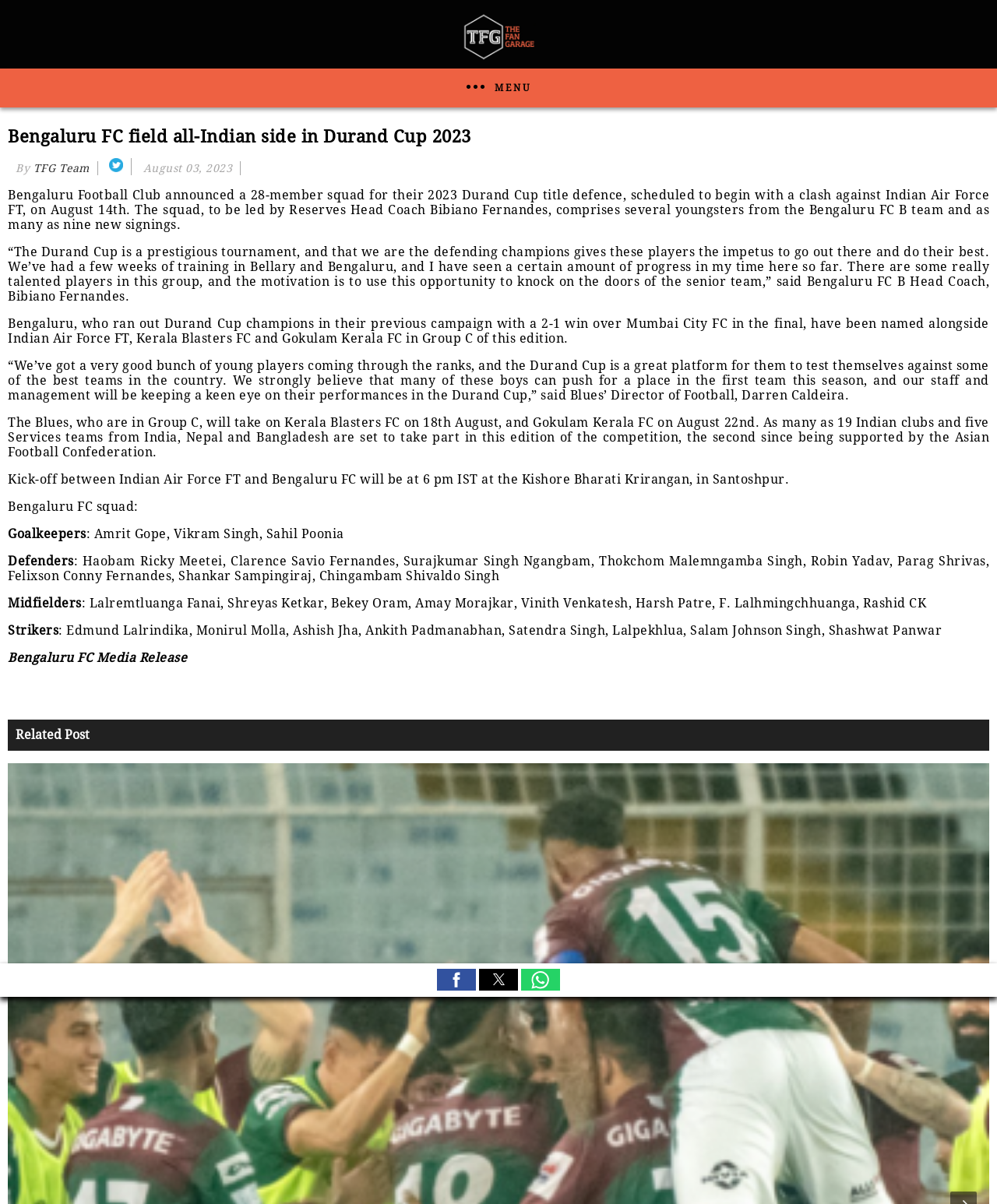Provide a single word or phrase answer to the question: 
How many members are in the squad?

28